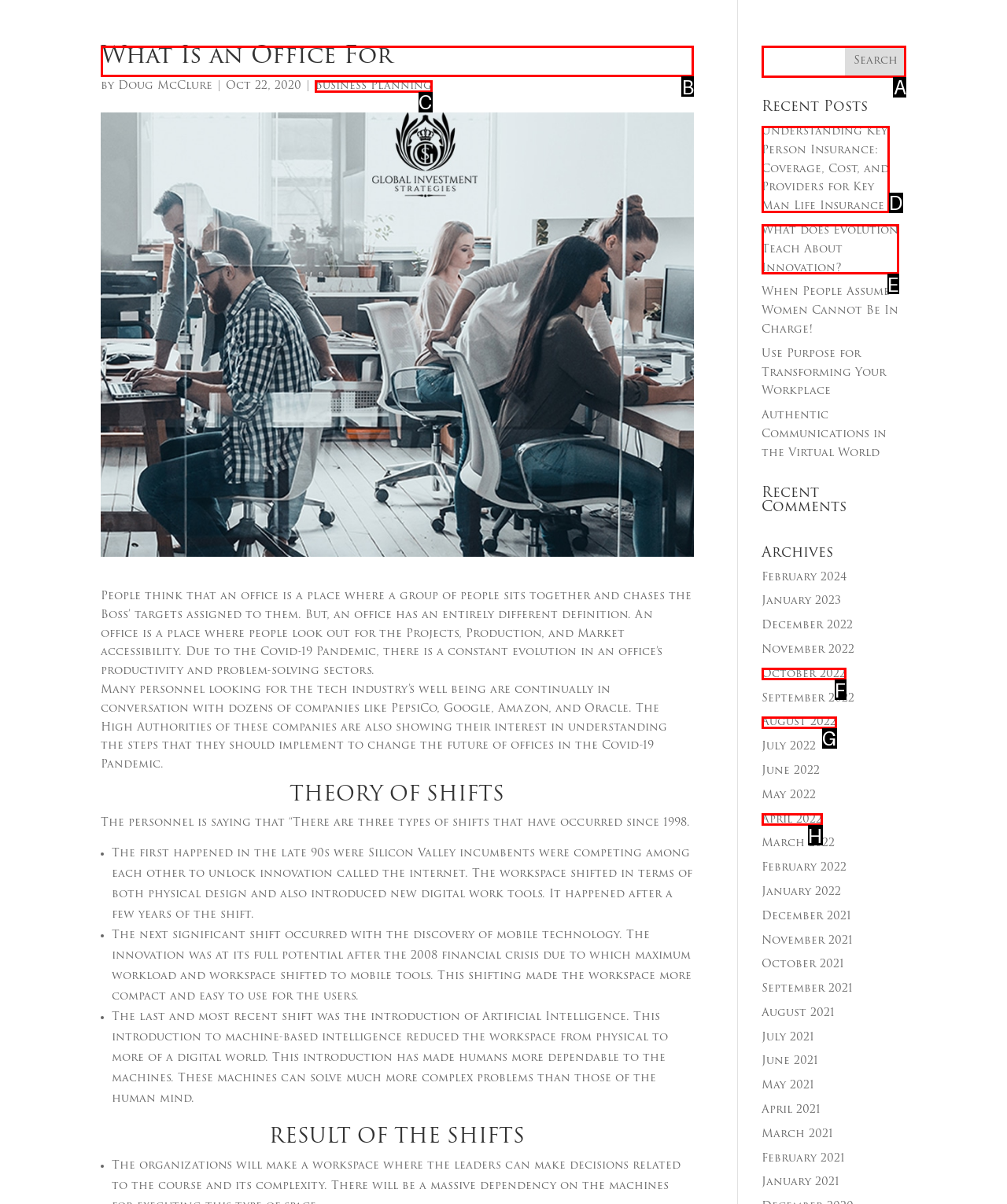Which UI element should you click on to achieve the following task: Click on the link 'What Is an Office For'? Provide the letter of the correct option.

B